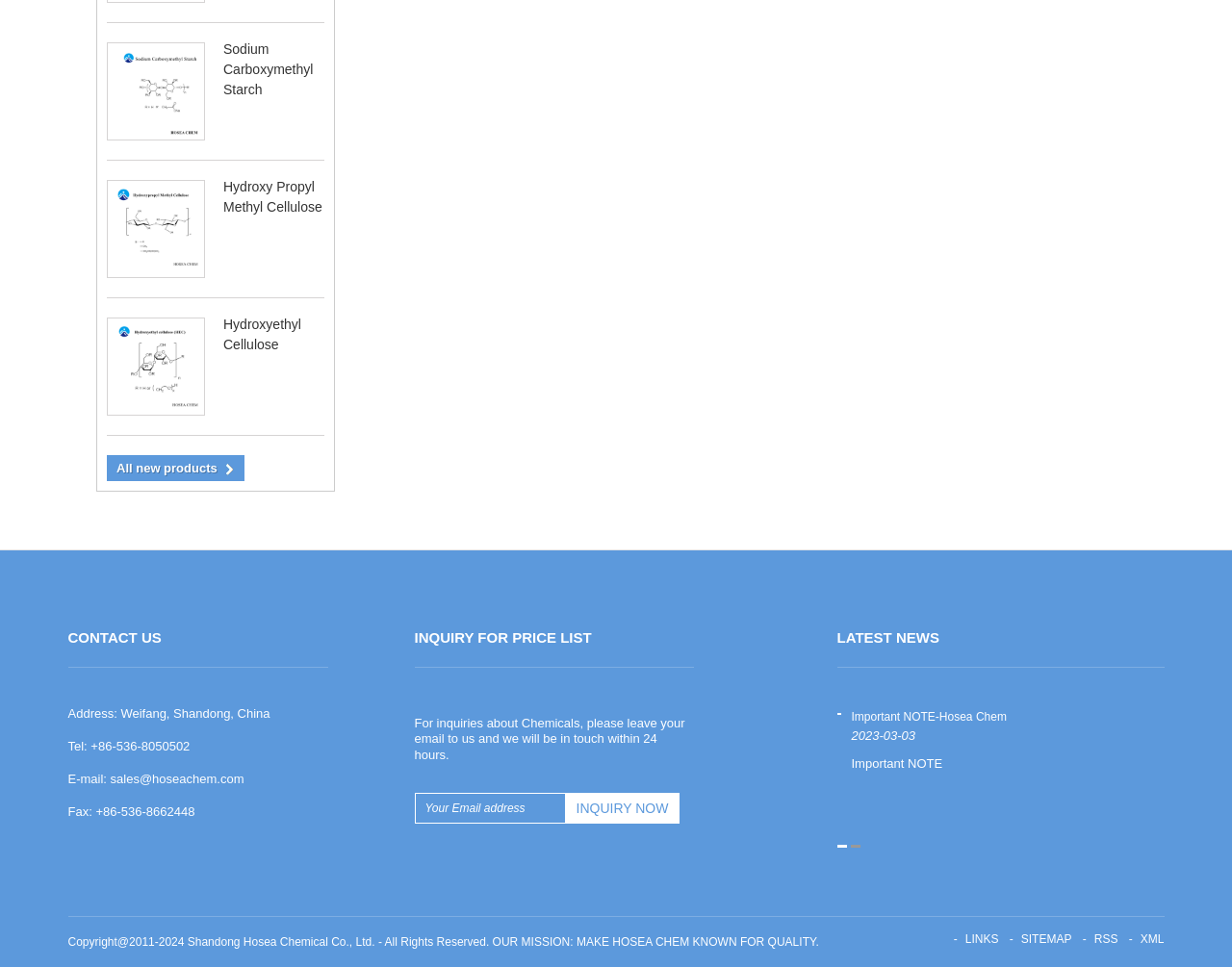Please analyze the image and provide a thorough answer to the question:
What is the company's mission?

I found the company's mission by looking at the footer section of the webpage, where it is listed as 'OUR MISSION: MAKE HOSEA CHEM KNOWN FOR QUALITY'.